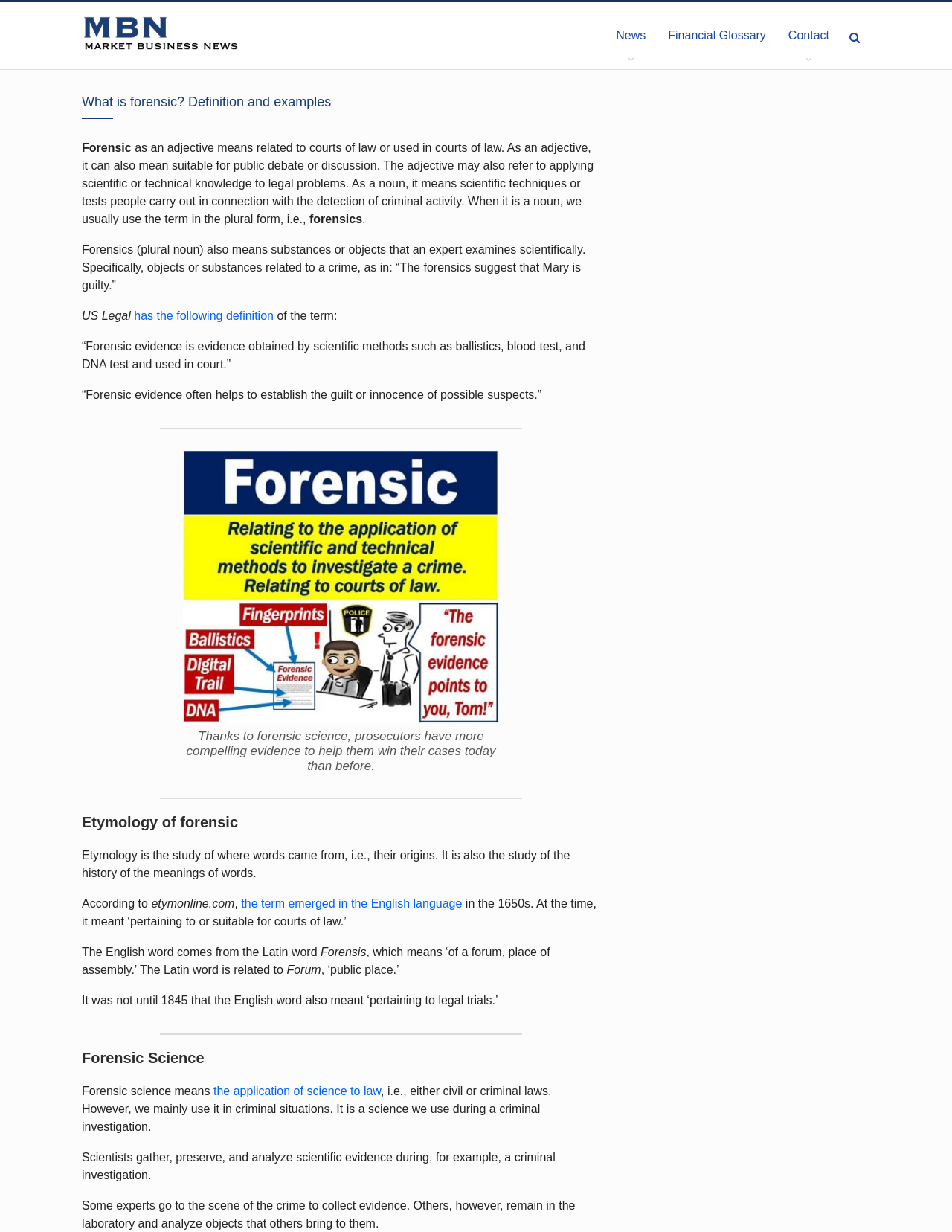Generate the text content of the main heading of the webpage.

What is forensic? Definition and examples